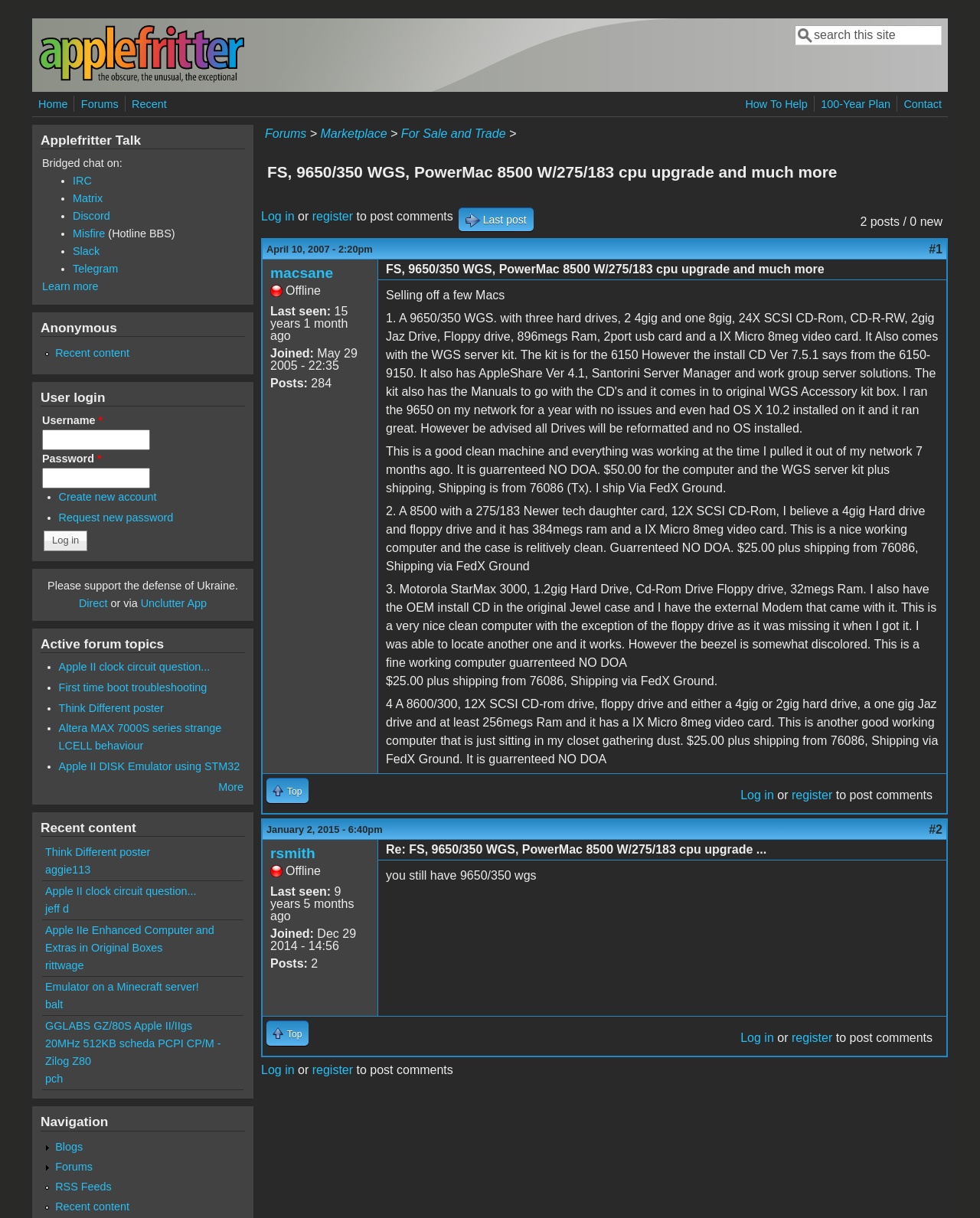Find the bounding box coordinates of the clickable region needed to perform the following instruction: "Search for something". The coordinates should be provided as four float numbers between 0 and 1, i.e., [left, top, right, bottom].

[0.811, 0.021, 0.961, 0.037]